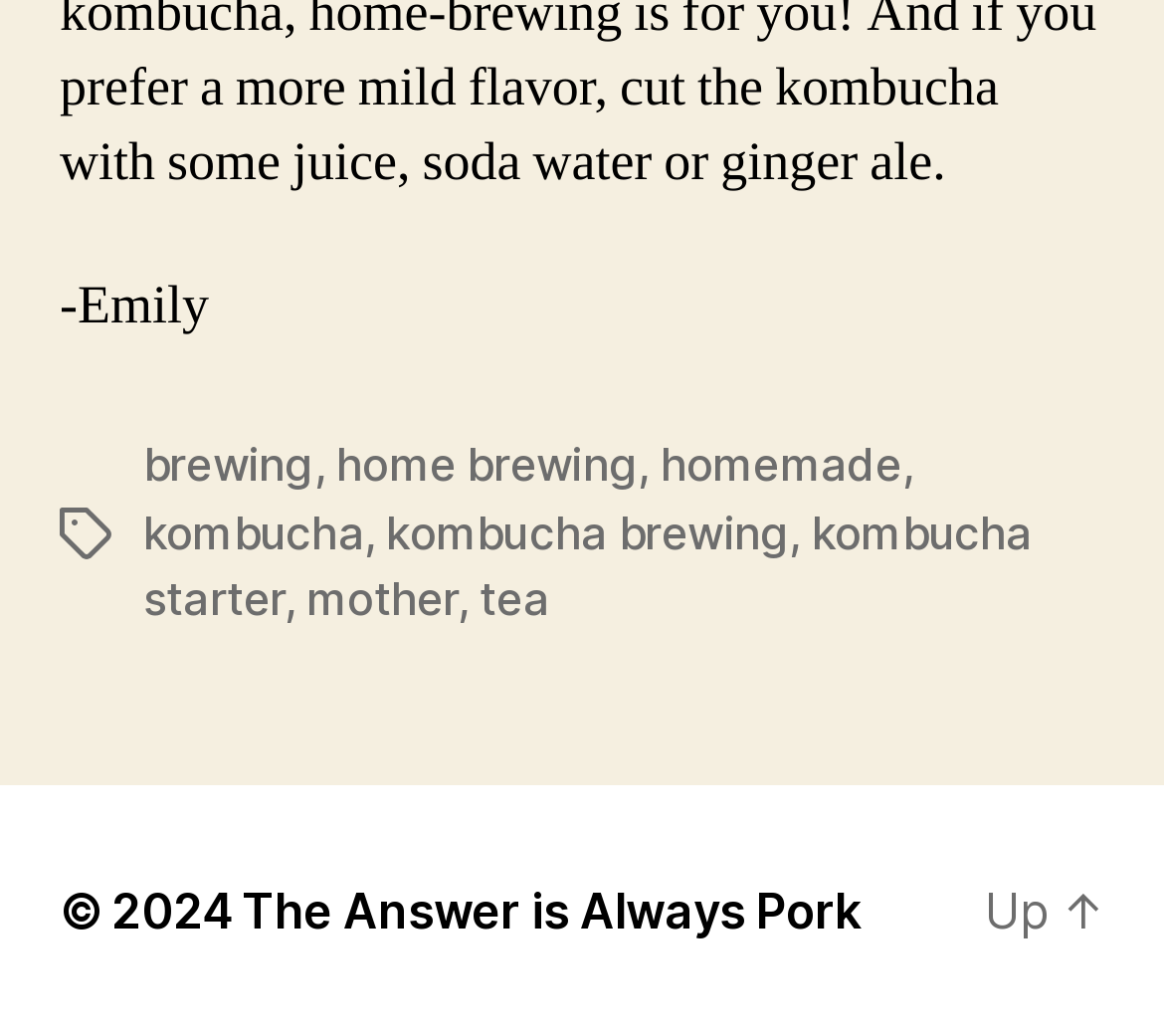Use one word or a short phrase to answer the question provided: 
What are the topics related to brewing?

home brewing, kombucha brewing